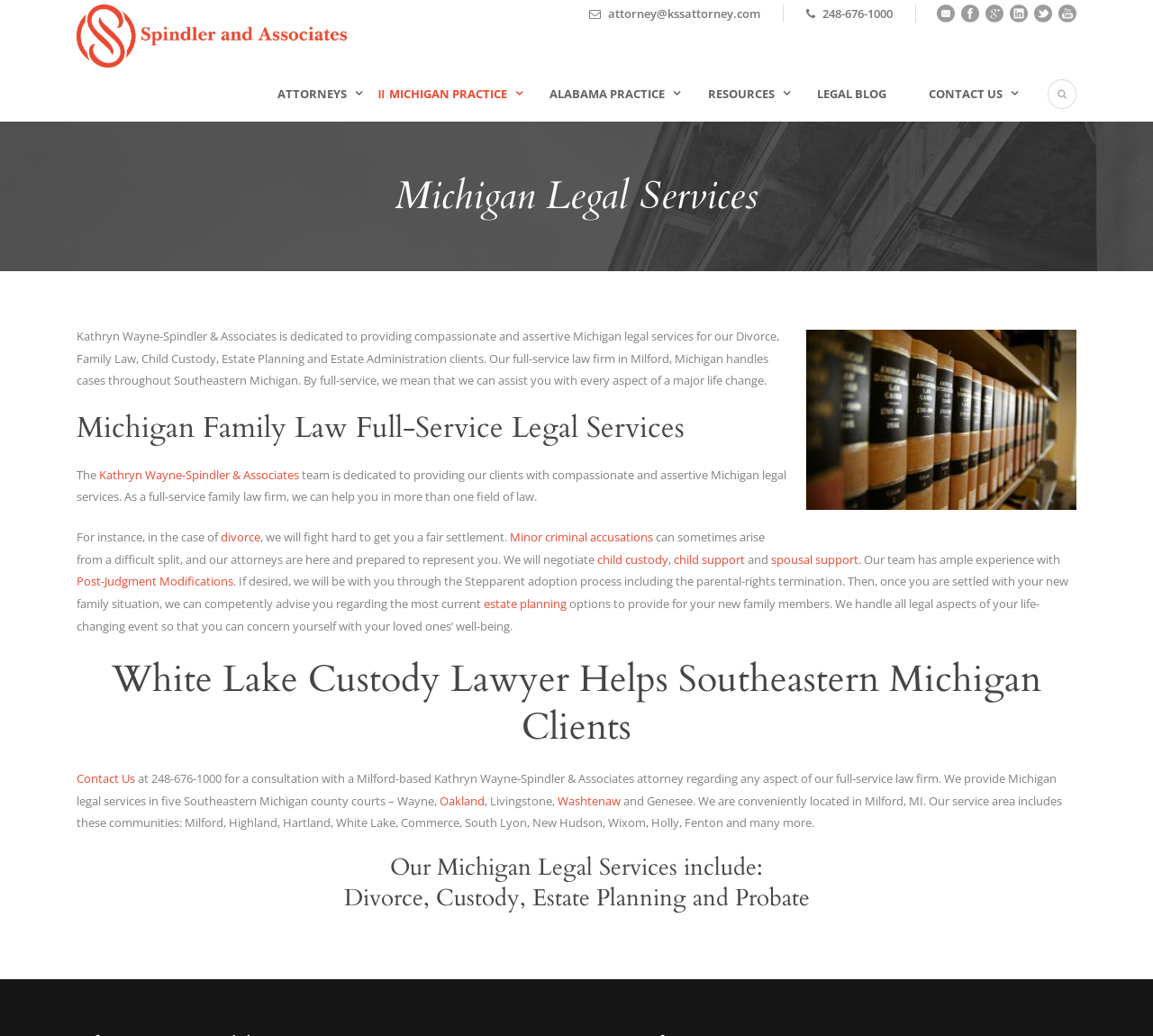Provide a single word or phrase to answer the given question: 
What is the phone number to call for Michigan legal services?

248-676-1000